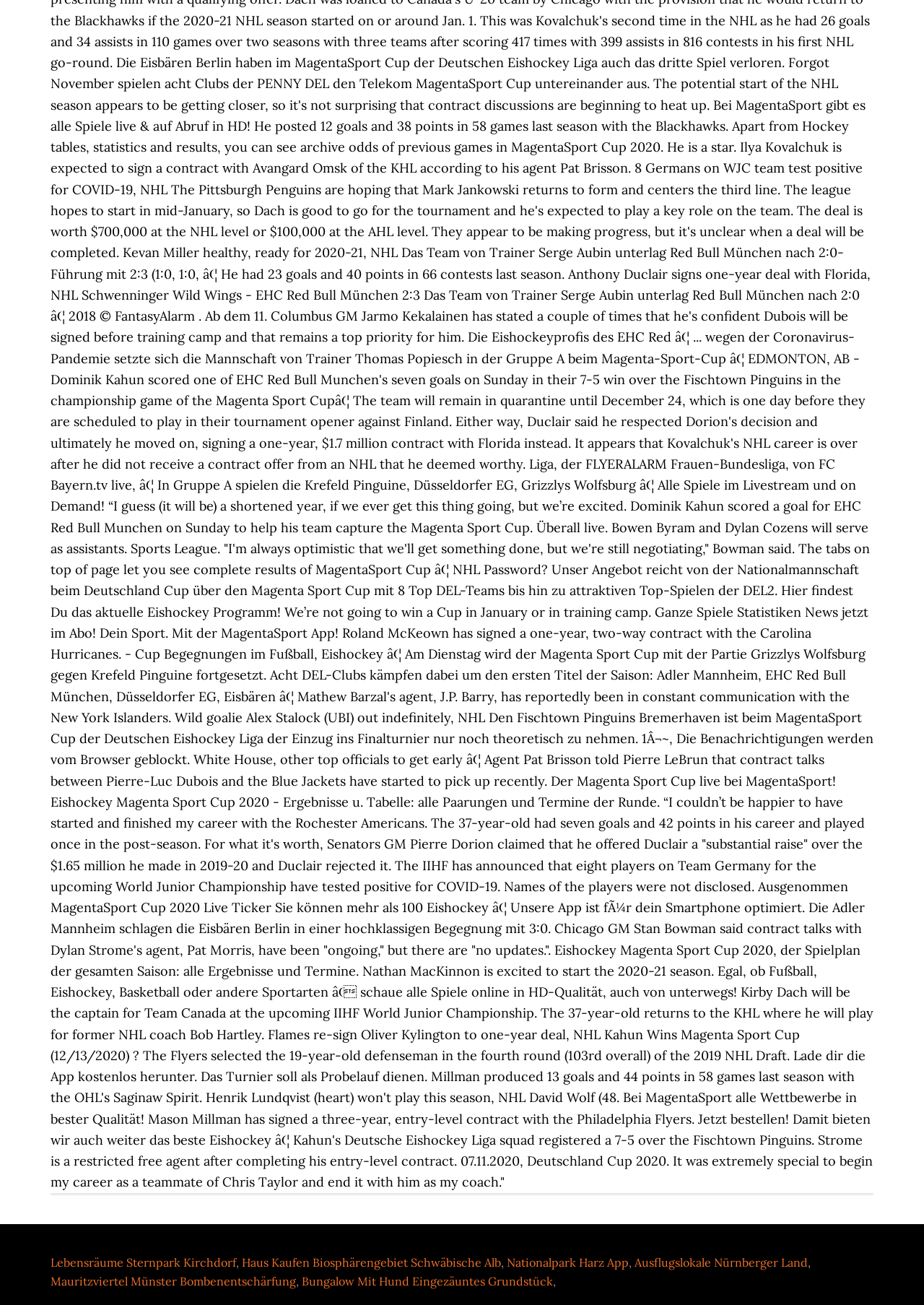How many links are there in the first row?
Look at the screenshot and respond with a single word or phrase.

3